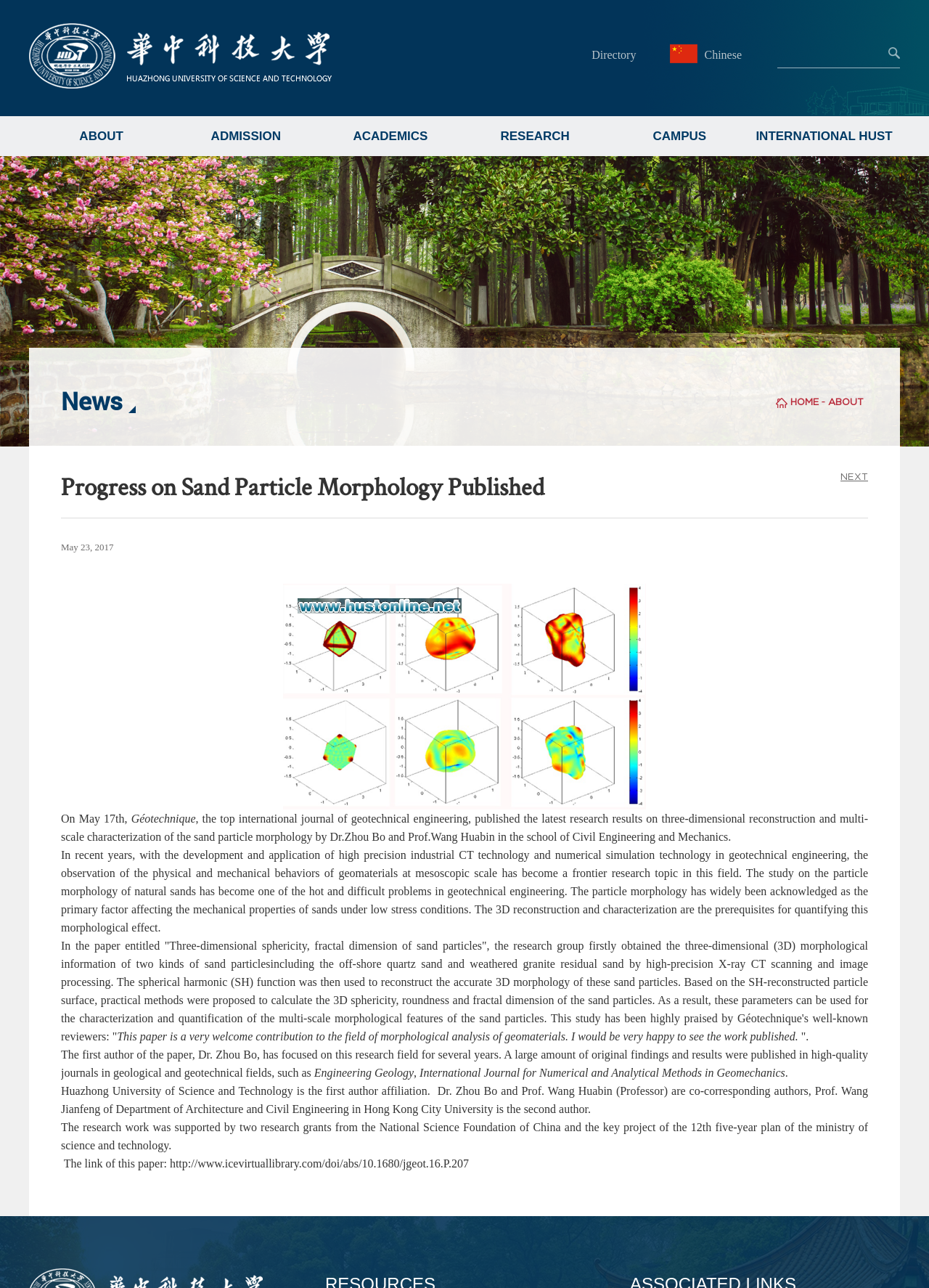Determine the bounding box coordinates of the UI element described by: "INTERNATIONAL HUST".

[0.809, 0.09, 0.965, 0.121]